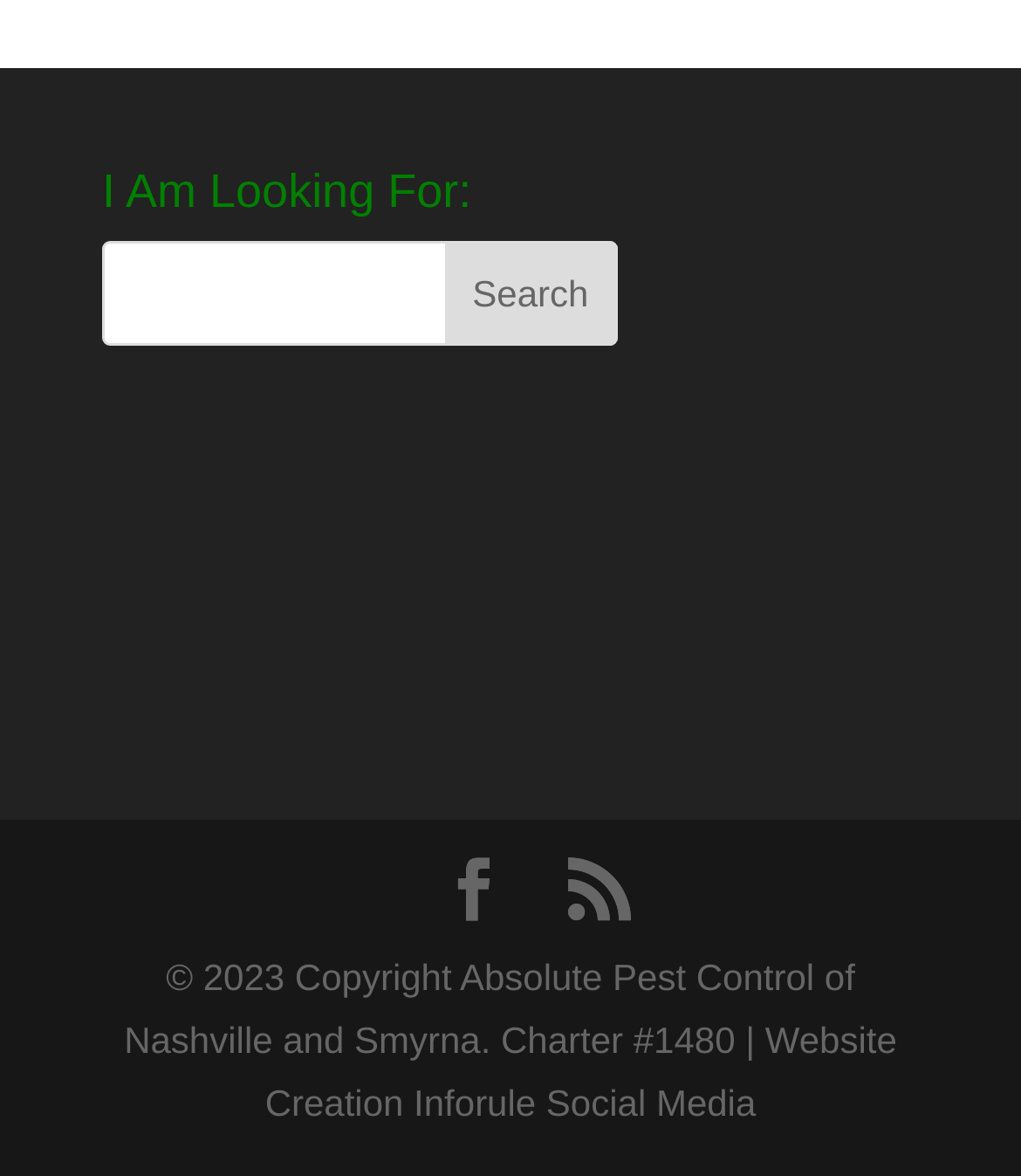Can you give a detailed response to the following question using the information from the image? How many social media links are present?

There are two links with OCR text '' and '', which are likely social media links, given their location and the mention of 'Social Media' in the copyright information.